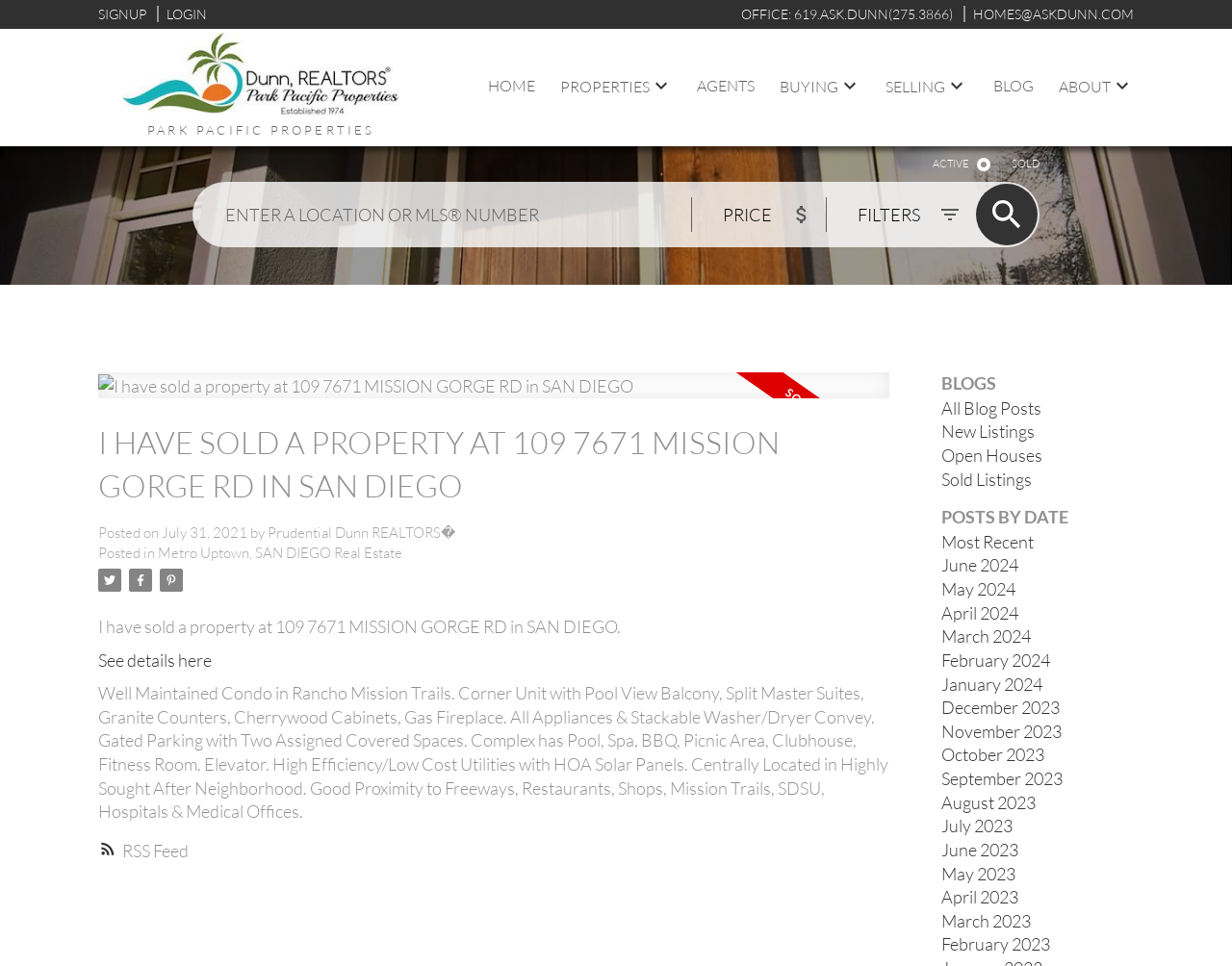Predict the bounding box for the UI component with the following description: "February 2024".

[0.764, 0.672, 0.852, 0.694]